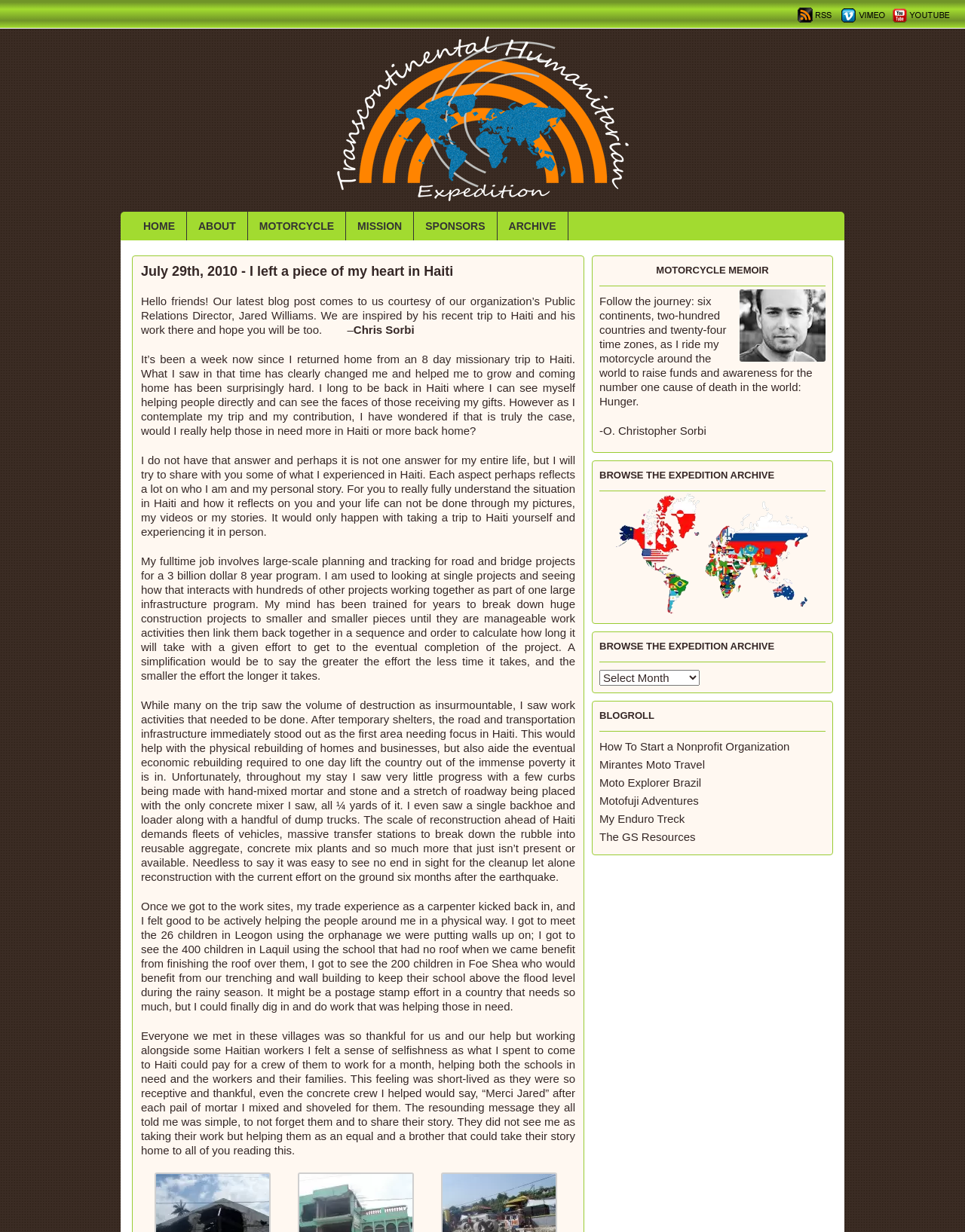Create an elaborate caption that covers all aspects of the webpage.

This webpage is a blog post titled "I left a piece of my heart in Haiti" from the "Motorcycle Memoir" section of a website. At the top of the page, there is a social bookmarks image and a link to "Transcotinental Humanitarian Expedition" with an accompanying image. Below this, there is a navigation menu with links to "HOME", "ABOUT", "MOTORCYCLE", "MISSION", "SPONSORS", and "ARCHIVE".

The main content of the page is a blog post written by Jared Williams, the Public Relations Director of the organization. The post is a personal reflection on his recent trip to Haiti and his experiences there. The text is divided into several paragraphs, with headings and subheadings throughout.

To the right of the main content, there is a sidebar with several sections. At the top, there is a heading "MOTORCYCLE MEMOIR" with an image of Chris Sorbi below it. Below this, there is a section with a heading "Follow the journey" and a brief description of the motorcycle expedition. Further down, there are headings "BROWSE THE EXPEDITION ARCHIVE" and "BLOGROLL", with links and images below each heading.

Throughout the page, there are several images, including a social bookmarks image, an image of the "Transcotinental Humanitarian Expedition" logo, and an image of Chris Sorbi. The overall layout of the page is clean and easy to navigate, with clear headings and concise text.